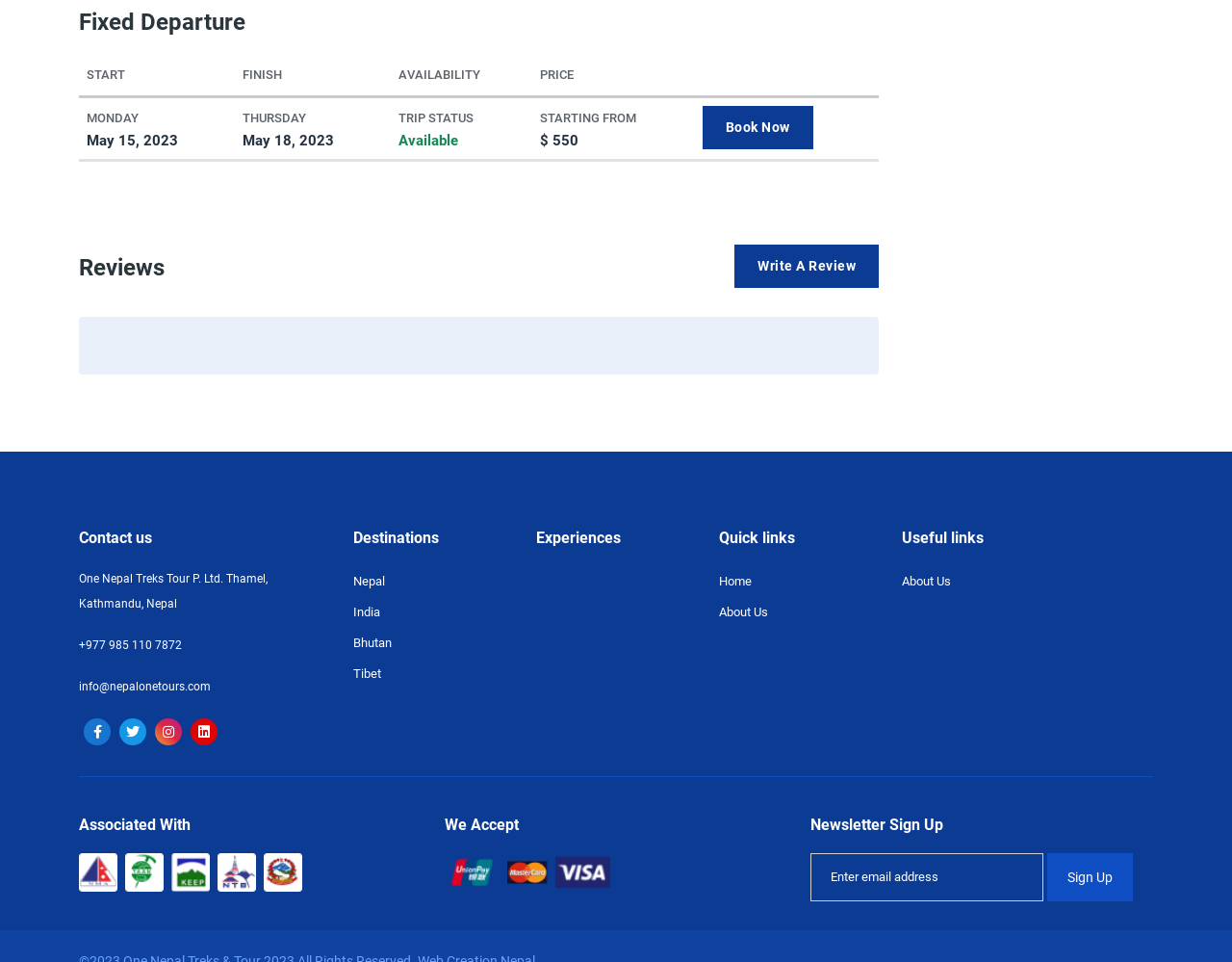Please mark the clickable region by giving the bounding box coordinates needed to complete this instruction: "Click the 'Home' link".

None